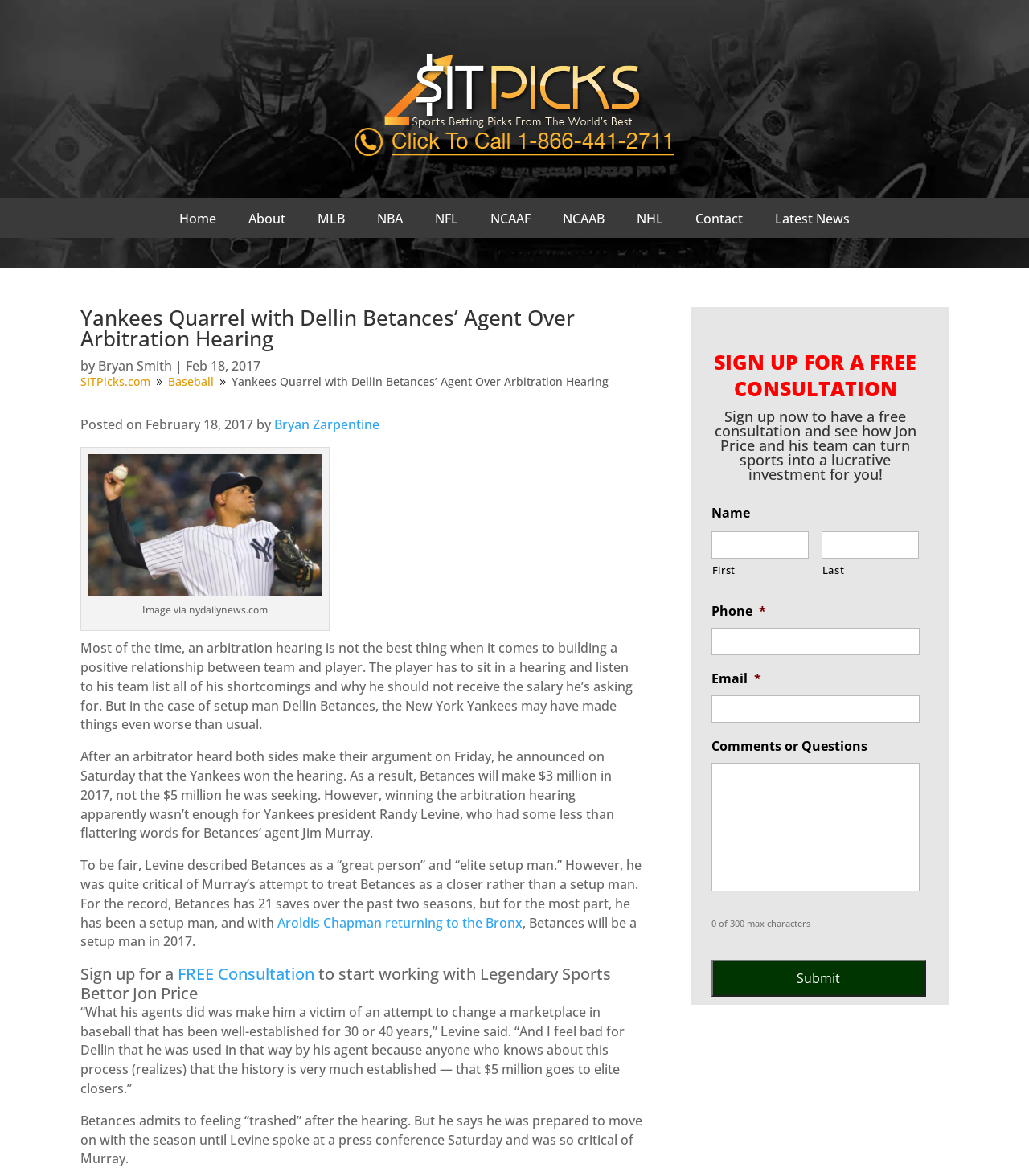Identify the coordinates of the bounding box for the element that must be clicked to accomplish the instruction: "Click on the 'Contact' link".

[0.676, 0.175, 0.722, 0.203]